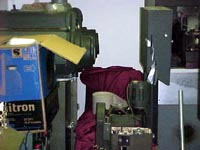What is the setting of the image?
Answer the question with a thorough and detailed explanation.

The setting of the image is a working film environment, specifically a projection booth, which is evident from the various pieces of equipment associated with film projection, including the projector, wiring, and tools.